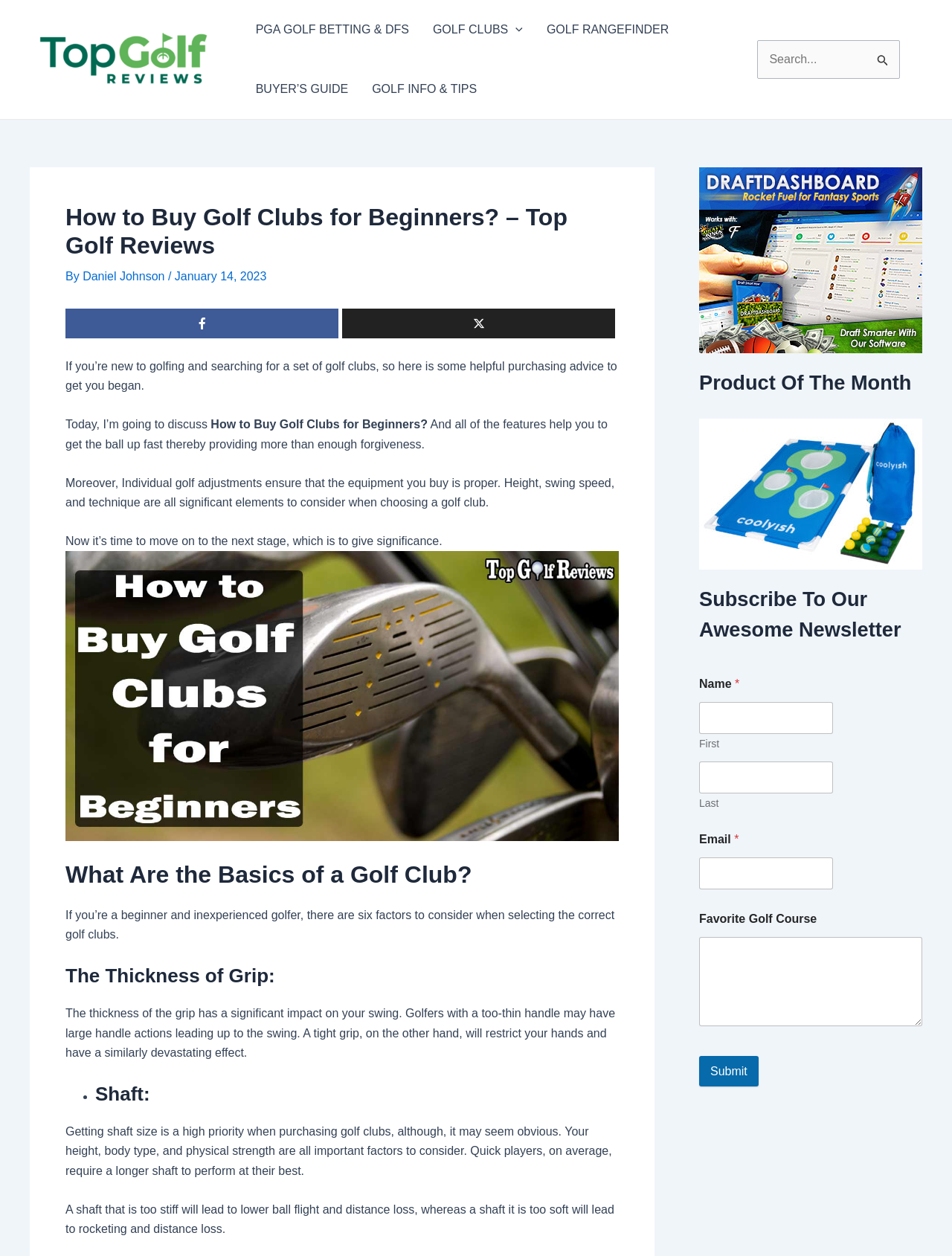Specify the bounding box coordinates of the element's region that should be clicked to achieve the following instruction: "Subscribe to the newsletter". The bounding box coordinates consist of four float numbers between 0 and 1, in the format [left, top, right, bottom].

[0.734, 0.841, 0.797, 0.865]